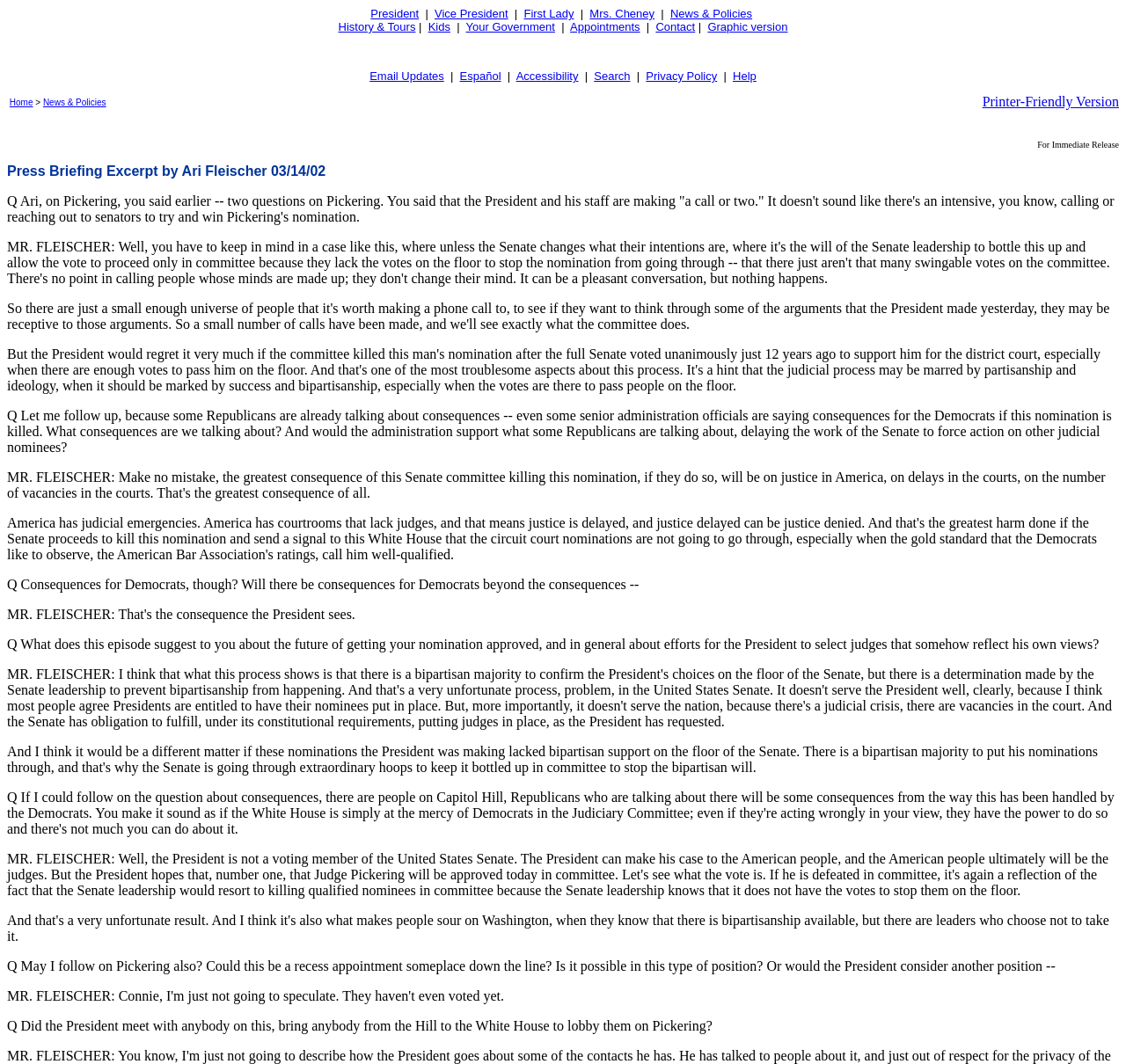Using the format (top-left x, top-left y, bottom-right x, bottom-right y), and given the element description, identify the bounding box coordinates within the screenshot: President

[0.329, 0.007, 0.372, 0.019]